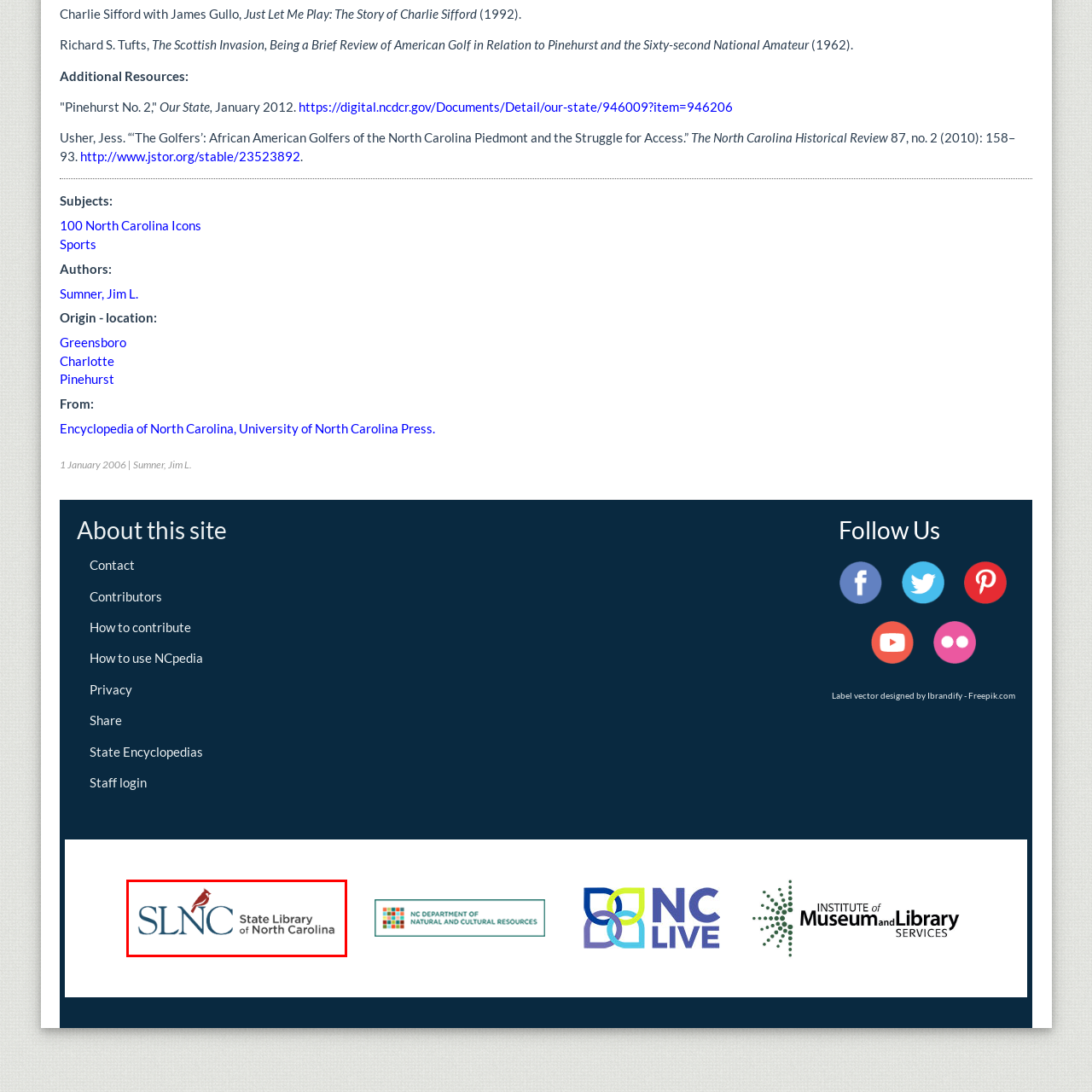What is the purpose of the State Library of North Carolina?
Study the area inside the red bounding box in the image and answer the question in detail.

The State Library of North Carolina plays a crucial role in preserving North Carolina’s cultural heritage and supporting literacy and learning initiatives throughout the state, offering access to a wealth of resources and historical documents for residents and researchers alike.